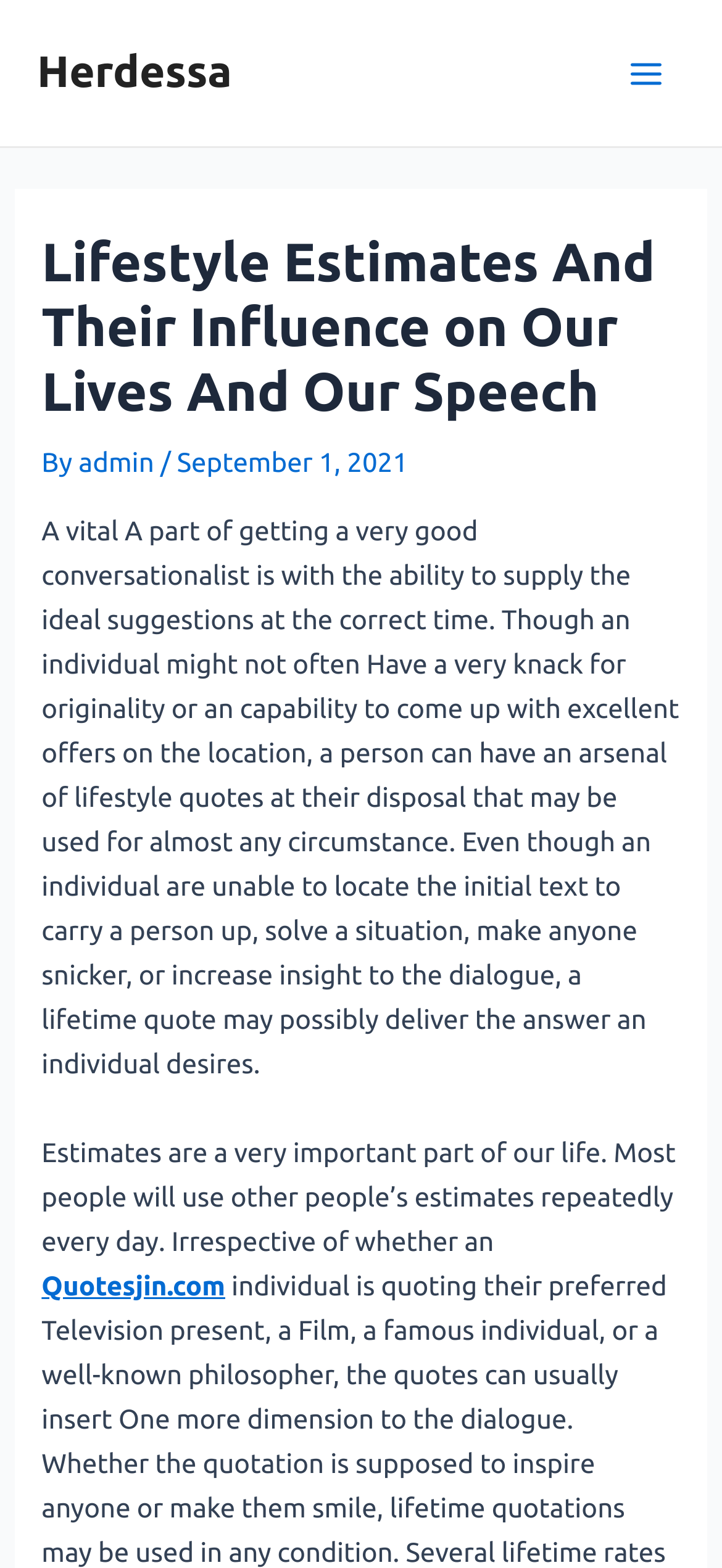Respond with a single word or short phrase to the following question: 
What is the author of the article?

admin